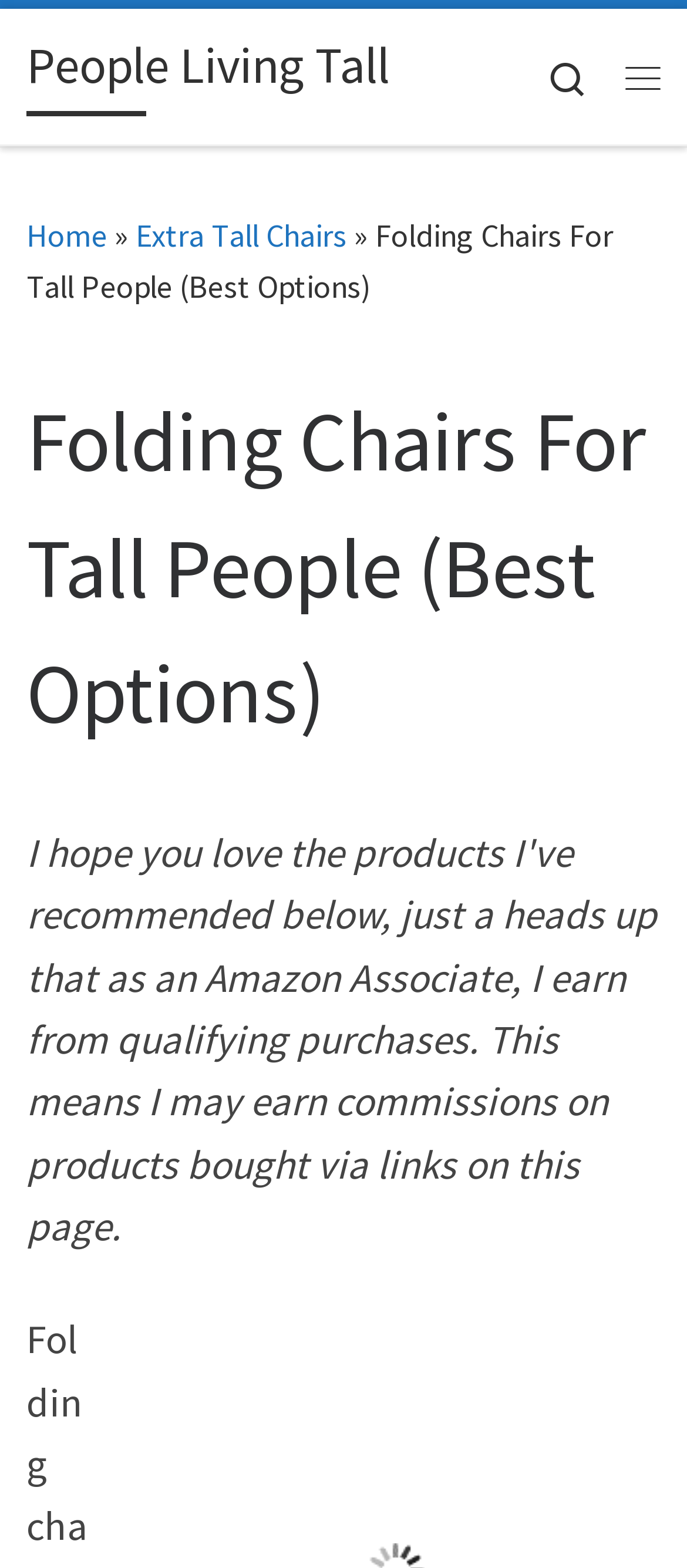What is the name of the website?
Please provide a comprehensive answer based on the contents of the image.

The name of the website can be found in the top-left corner of the webpage, where it says 'People Living Tall' as a link.